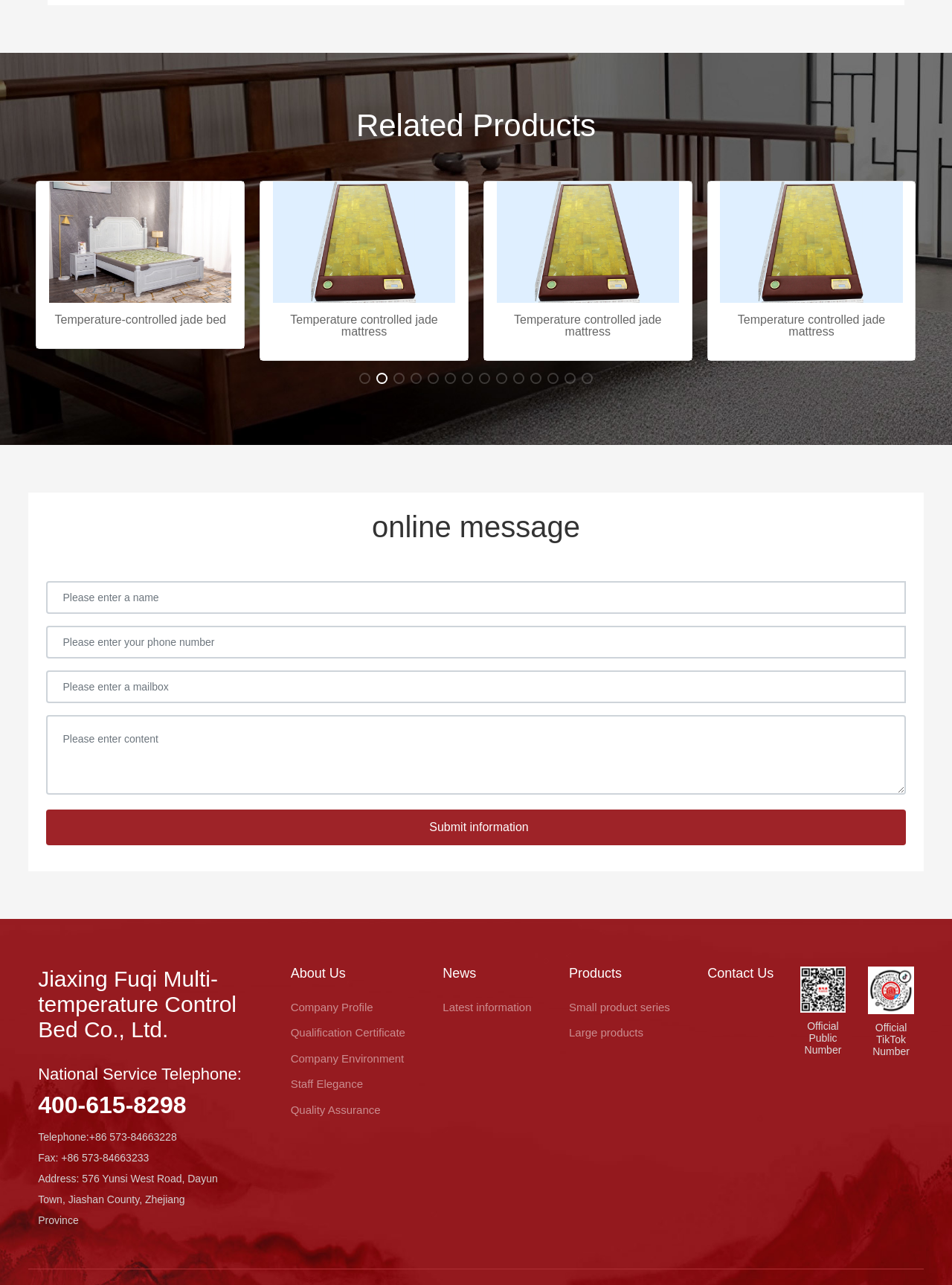Kindly provide the bounding box coordinates of the section you need to click on to fulfill the given instruction: "Enter a name in the text box".

[0.049, 0.452, 0.951, 0.477]